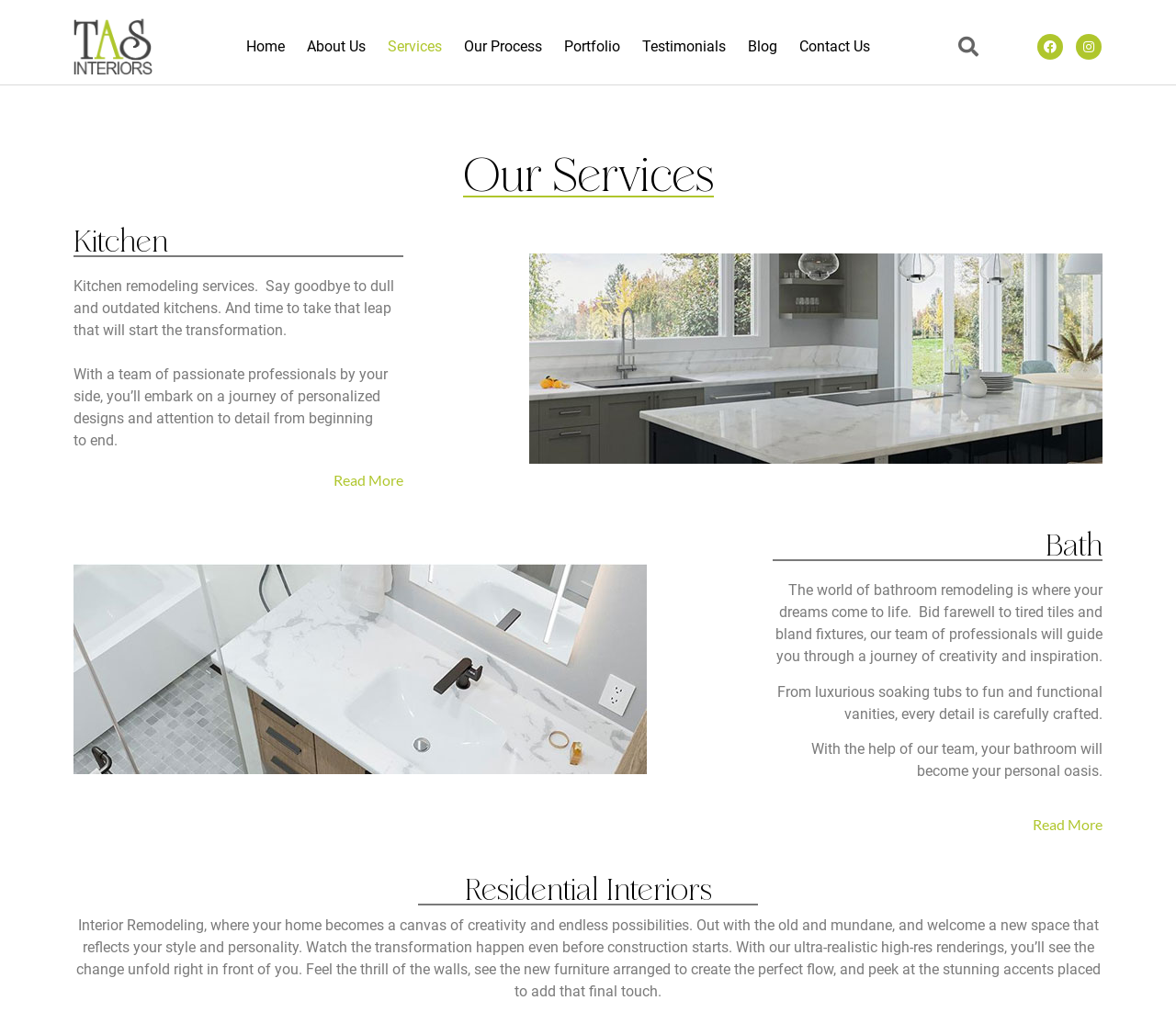Show the bounding box coordinates for the HTML element as described: "parent_node: Search name="s"".

[0.832, 0.033, 0.848, 0.059]